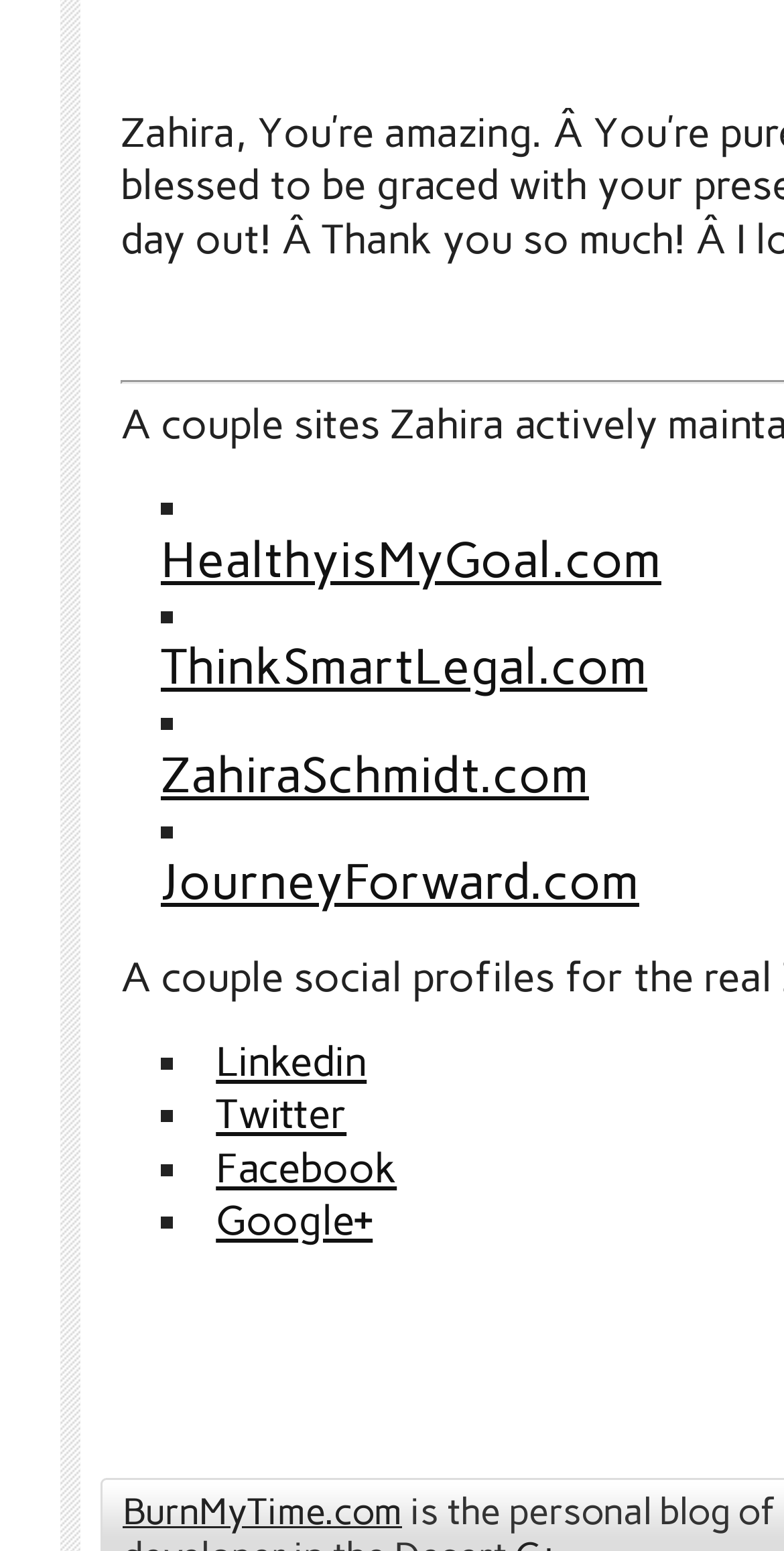Can you pinpoint the bounding box coordinates for the clickable element required for this instruction: "check out ZahiraSchmidt.com"? The coordinates should be four float numbers between 0 and 1, i.e., [left, top, right, bottom].

[0.205, 0.48, 0.751, 0.518]